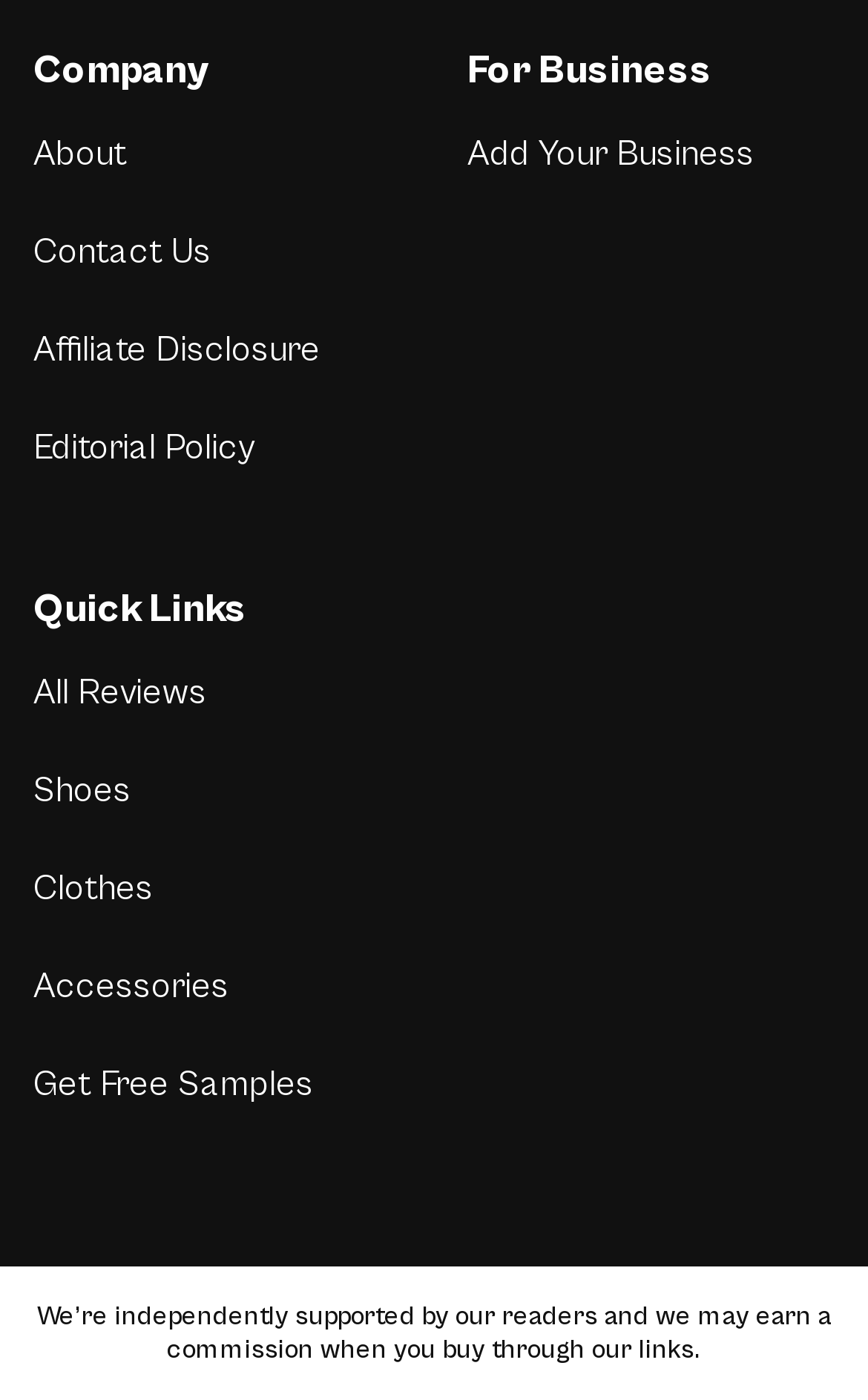Determine the bounding box coordinates of the section I need to click to execute the following instruction: "Learn about Editorial Policy". Provide the coordinates as four float numbers between 0 and 1, i.e., [left, top, right, bottom].

[0.038, 0.306, 0.295, 0.334]